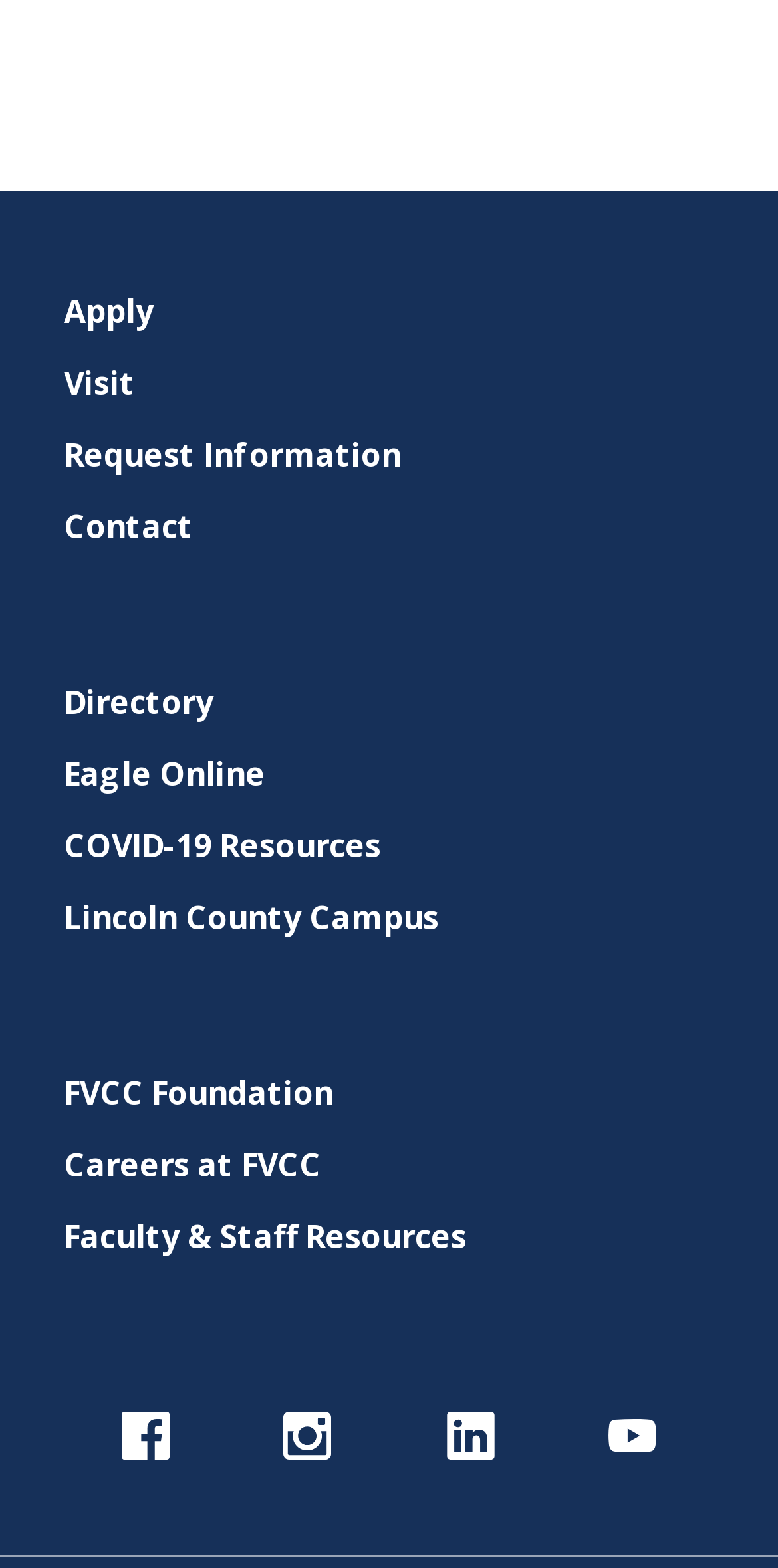Give a one-word or one-phrase response to the question: 
What is the last link on the webpage?

Faculty & Staff Resources